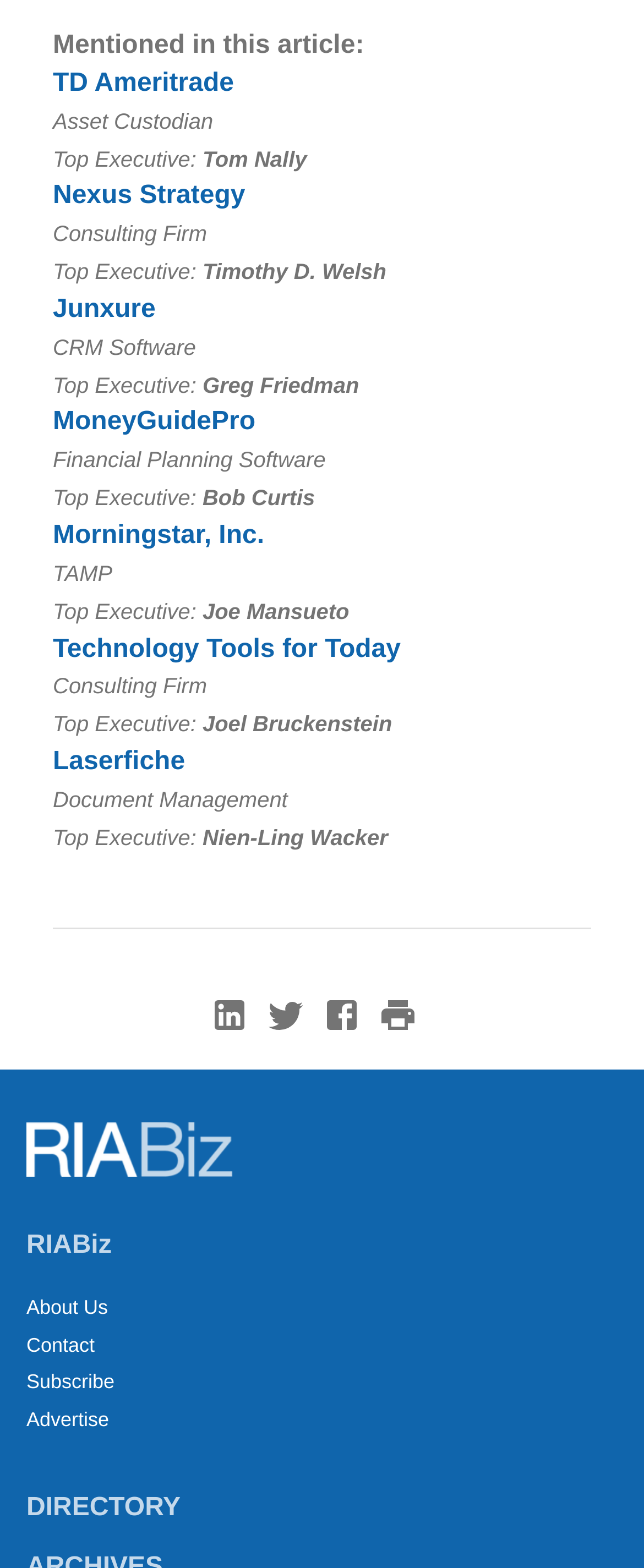Could you specify the bounding box coordinates for the clickable section to complete the following instruction: "Go to About Us"?

[0.041, 0.826, 0.168, 0.841]